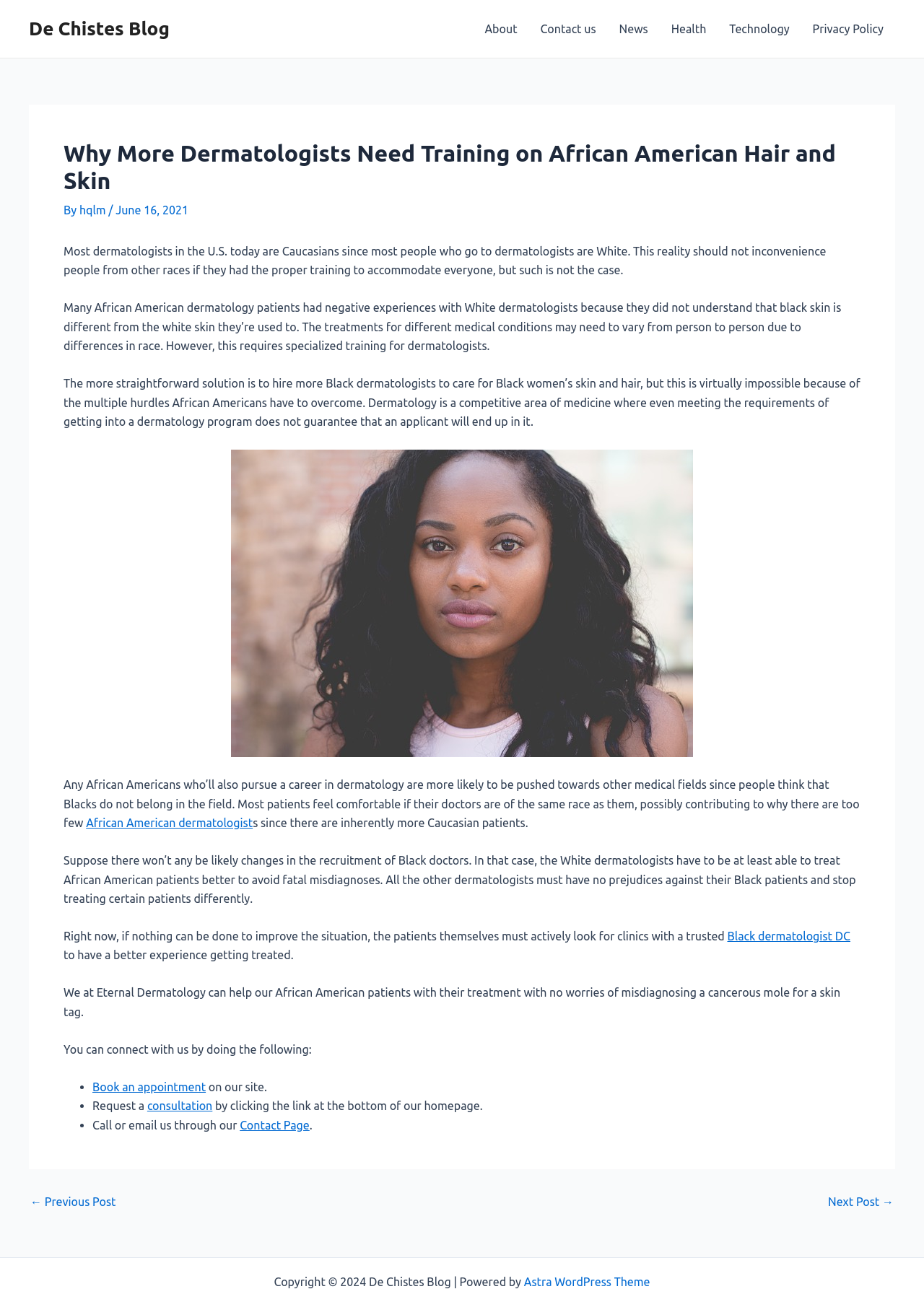Please determine the bounding box coordinates of the area that needs to be clicked to complete this task: 'Book an appointment'. The coordinates must be four float numbers between 0 and 1, formatted as [left, top, right, bottom].

[0.1, 0.83, 0.223, 0.84]